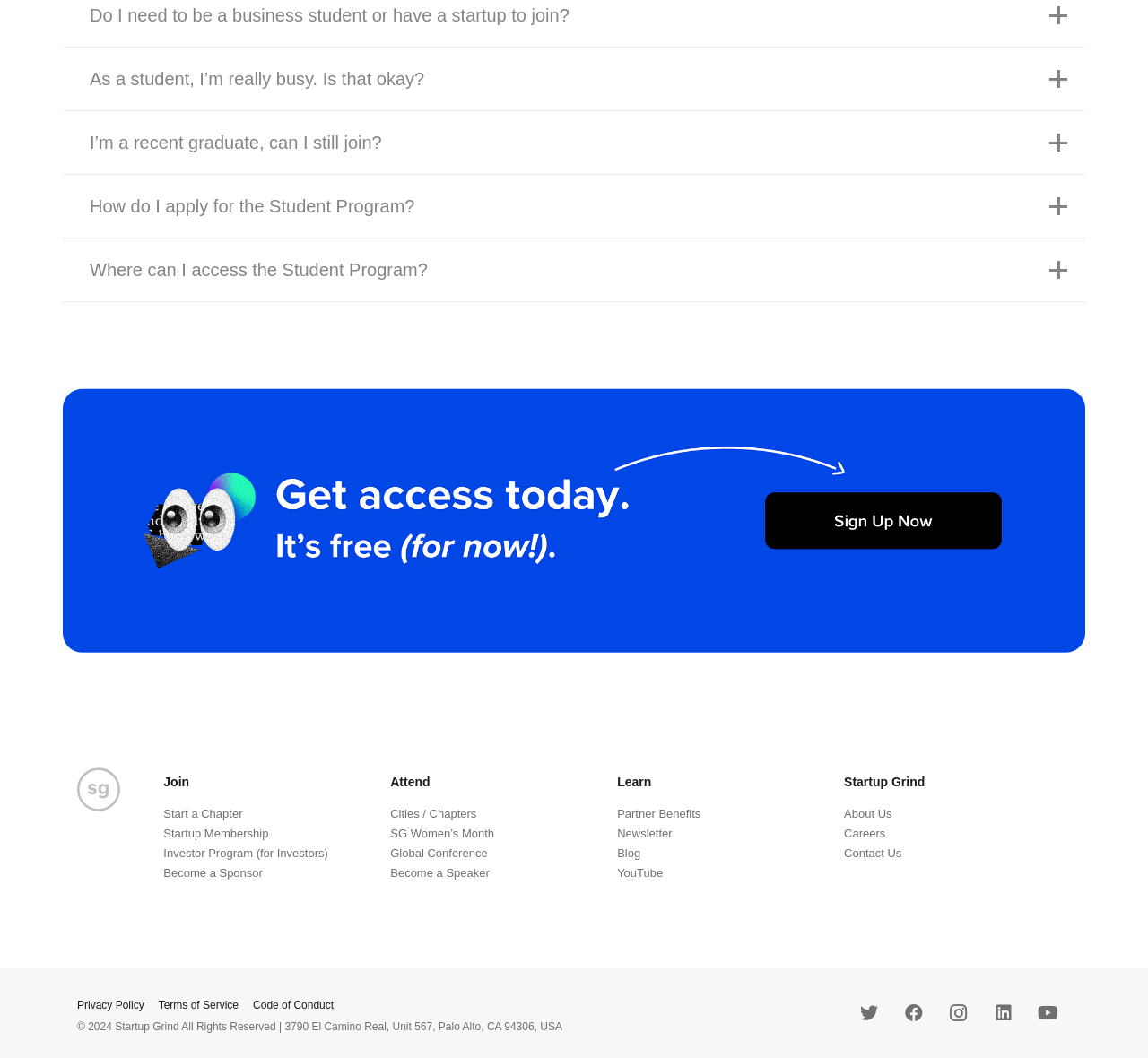Using the element description provided, determine the bounding box coordinates in the format (top-left x, top-left y, bottom-right x, bottom-right y). Ensure that all values are floating point numbers between 0 and 1. Element description: Start a Chapter

[0.142, 0.763, 0.211, 0.776]